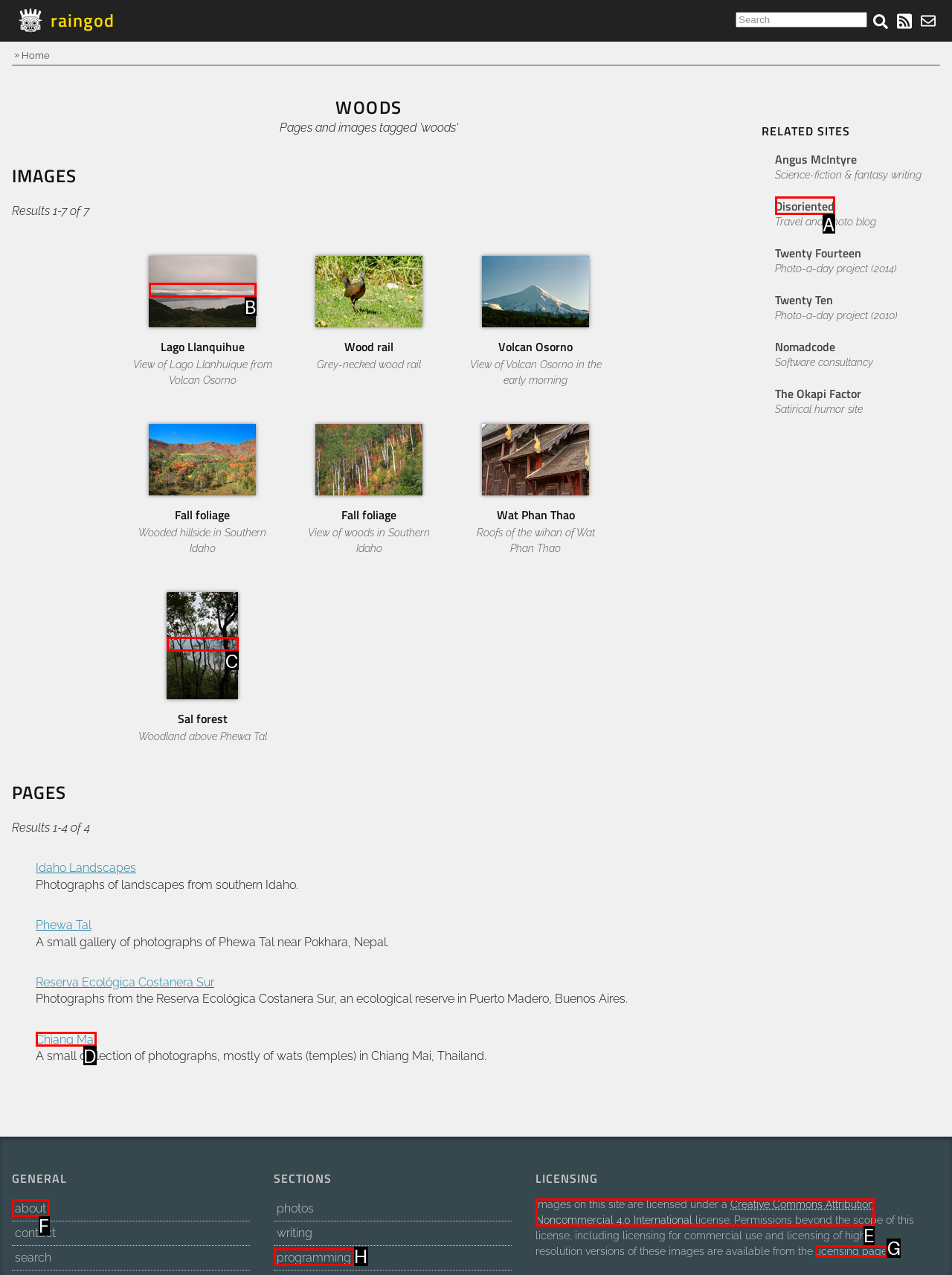Determine the appropriate lettered choice for the task: View the licensing page. Reply with the correct letter.

G